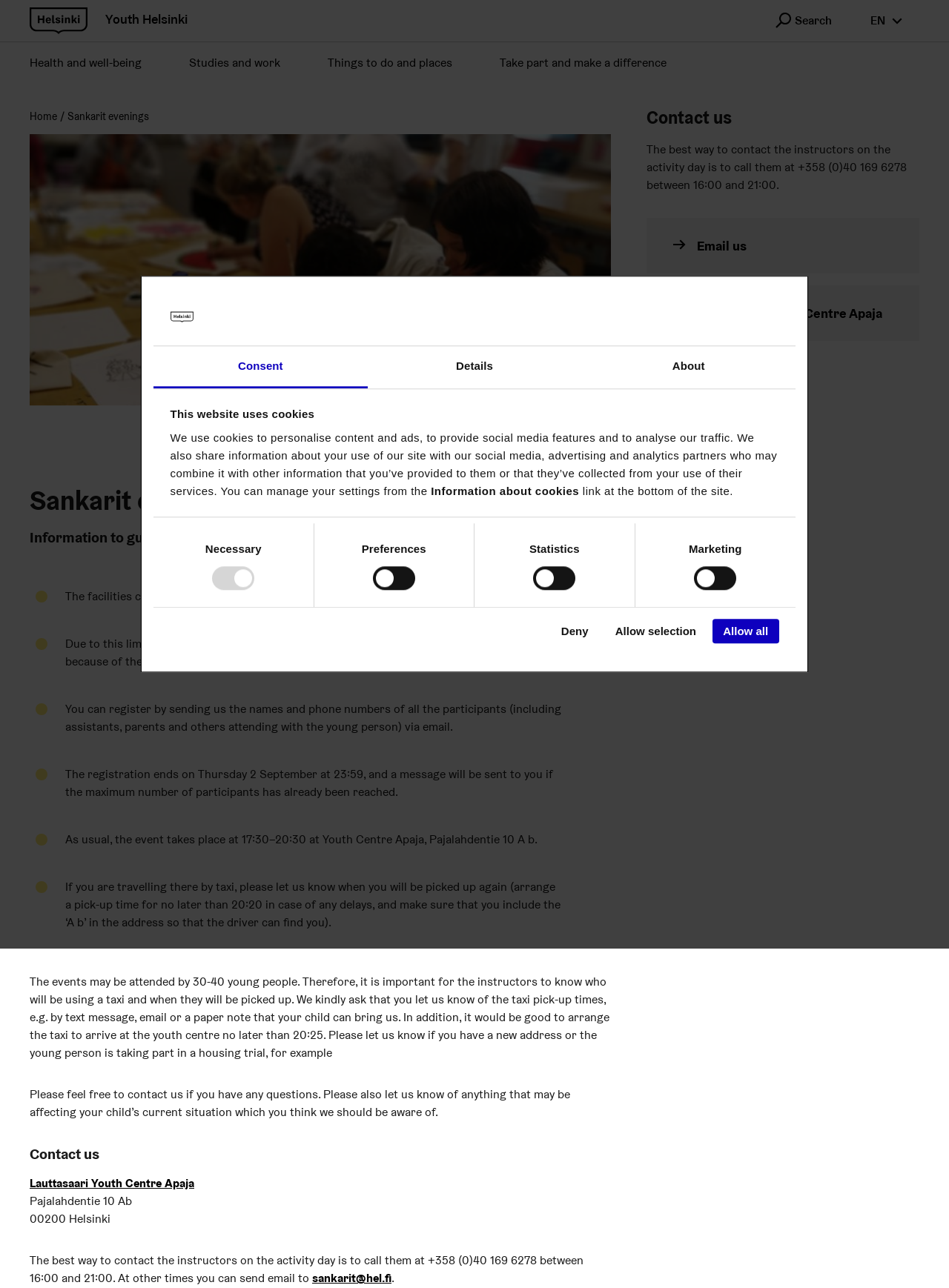Given the element description, predict the bounding box coordinates in the format (top-left x, top-left y, bottom-right x, bottom-right y). Make sure all values are between 0 and 1. Here is the element description: Details

[0.387, 0.269, 0.613, 0.302]